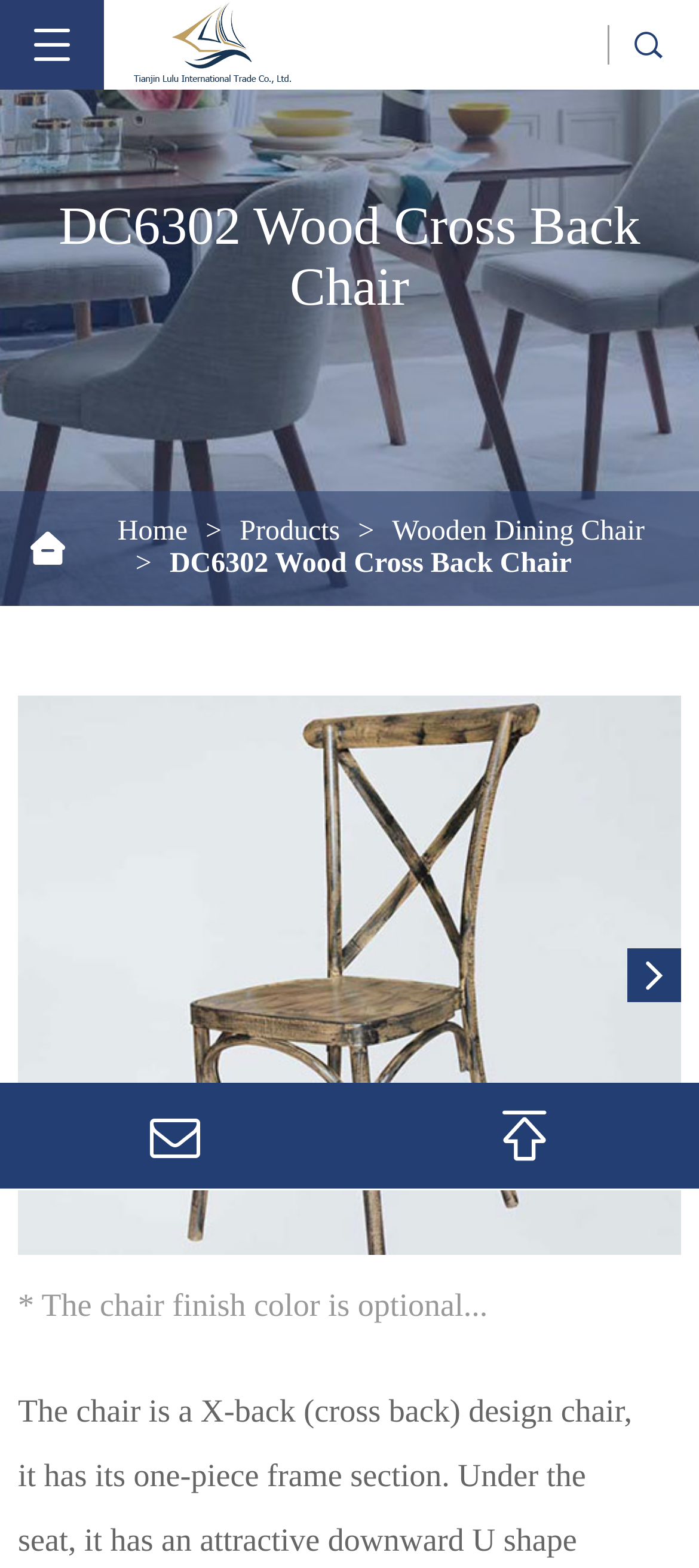Create a detailed description of the webpage's content and layout.

This webpage is about a wooden chair product, specifically the DC6302 wood cross back chair, offered by Lulu Furniture. At the top left corner, there is a link to the company's name, "Tianjin Lulu International Trade Co., Ltd.", accompanied by an image of the company's logo. 

Below the company's logo, there is a large image of the DC6302 wood cross back chair, taking up most of the width of the page. Above the image, there is a heading with the same product name. 

On the top right corner, there is a small icon. Below the image, there are several links, including "Home", "Products", "Wooden Dining Chair", and "DC6302 Wood Cross Back Chair", which are likely navigation links to other parts of the website. 

Further down, there is a section with a carousel of images, indicated by a group of elements including an image, a "Next slide" button, and a "Previous slide" button. The "Previous slide" button is currently disabled. 

Below the carousel, there is a paragraph of text that starts with "* The chair finish color is optional...". On the right side of this text, there are two links, one with a shopping cart icon and another labeled "TOP".